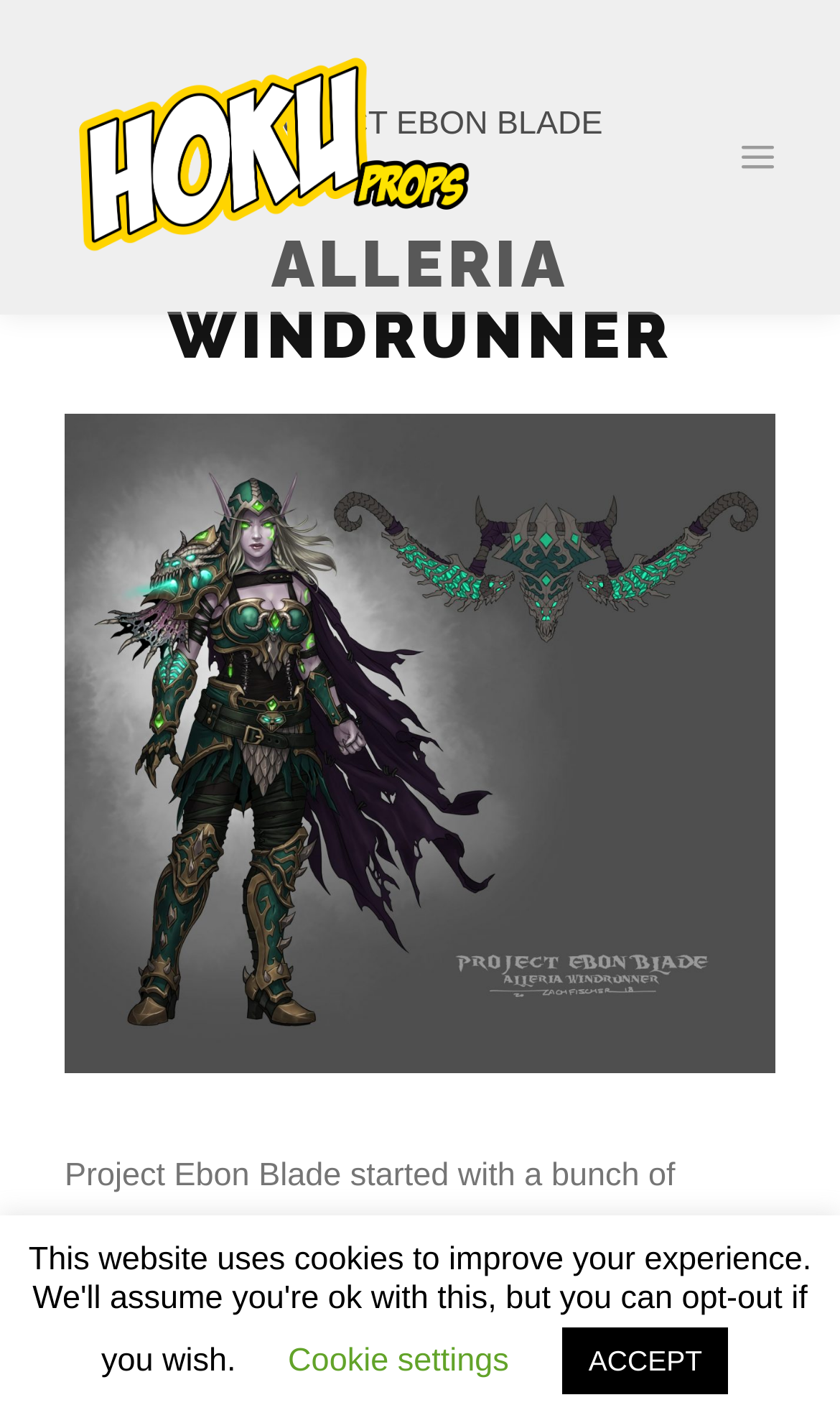Answer the question below in one word or phrase:
How many horsemen are being reimagined in this project?

Four